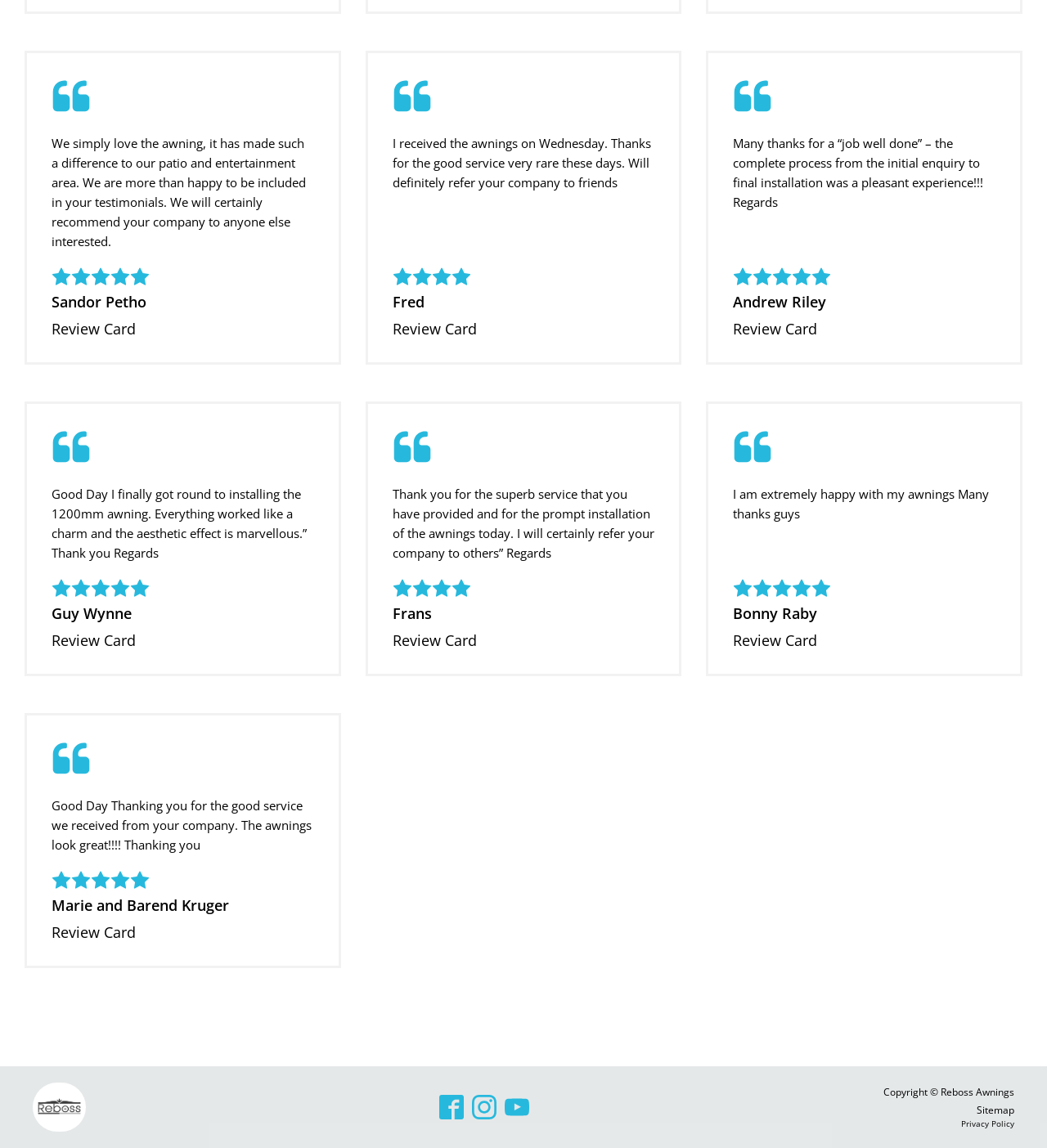Give the bounding box coordinates for this UI element: "parent_node: Copyright © Reboss Awnings". The coordinates should be four float numbers between 0 and 1, arranged as [left, top, right, bottom].

[0.031, 0.943, 0.082, 0.986]